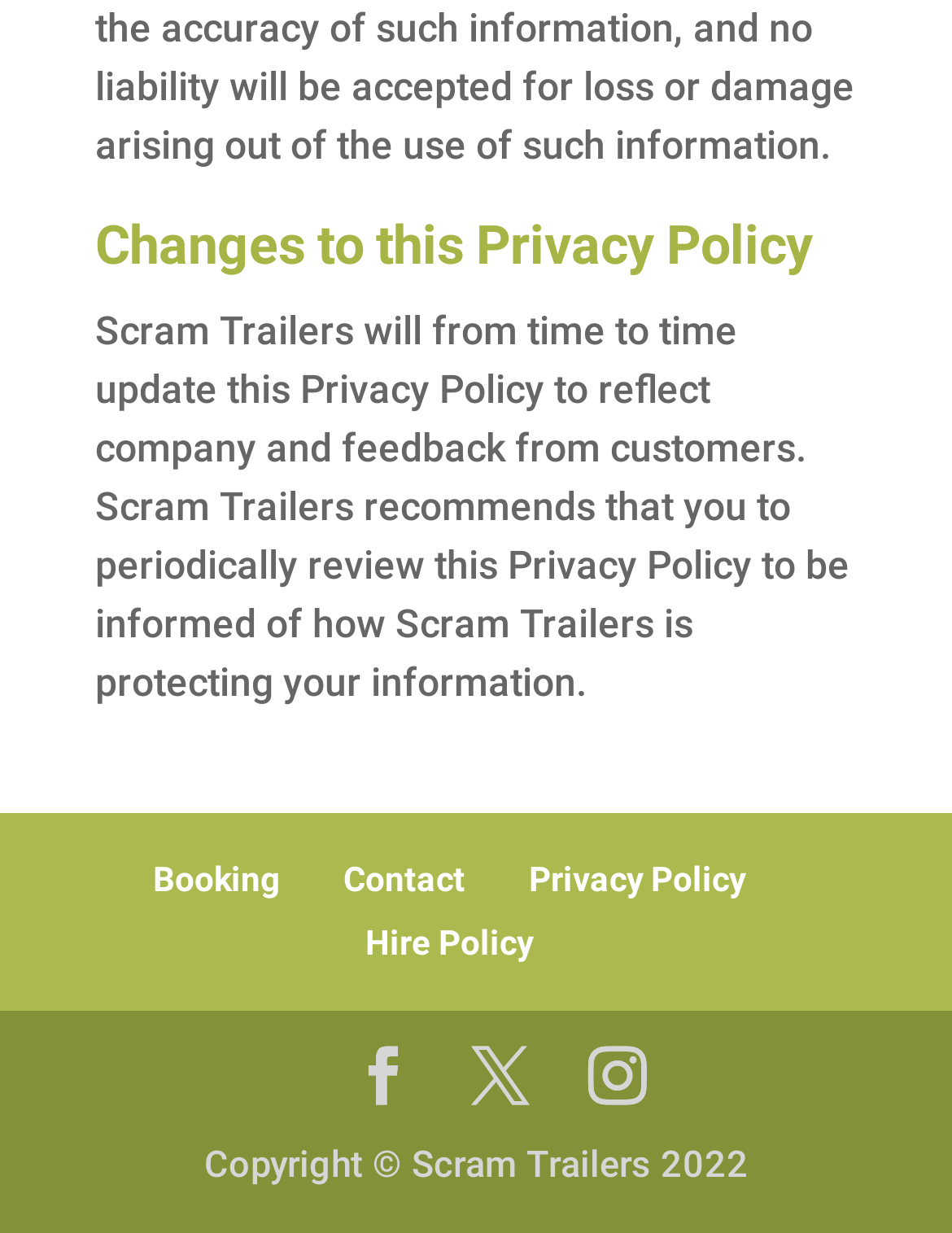Bounding box coordinates are specified in the format (top-left x, top-left y, bottom-right x, bottom-right y). All values are floating point numbers bounded between 0 and 1. Please provide the bounding box coordinate of the region this sentence describes: Facebook

[0.372, 0.85, 0.433, 0.905]